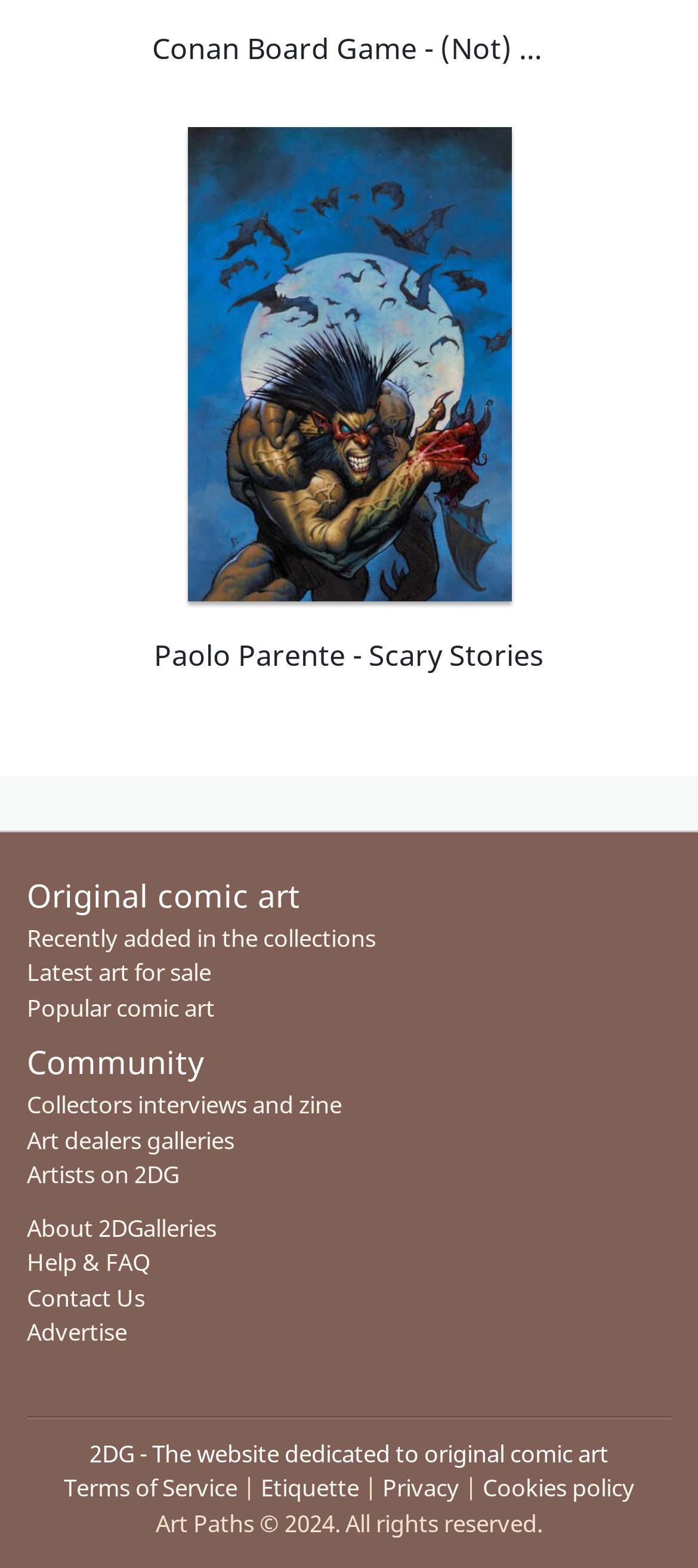Please answer the following question using a single word or phrase: 
What is the purpose of the website?

Dedicated to original comic art